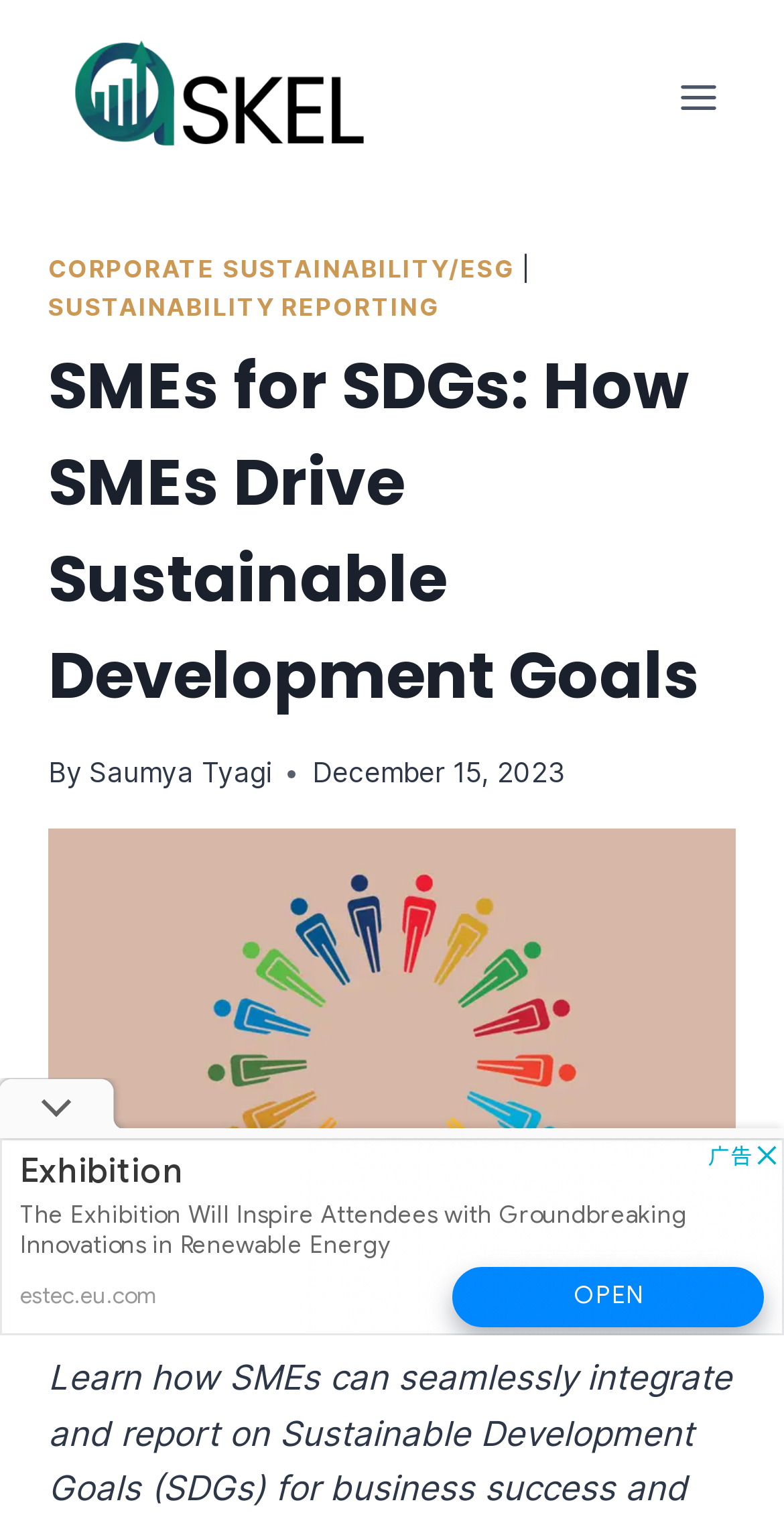Locate the bounding box of the user interface element based on this description: "aria-label="Advertisement" name="aswift_8" title="Advertisement"".

[0.0, 0.748, 1.0, 0.878]